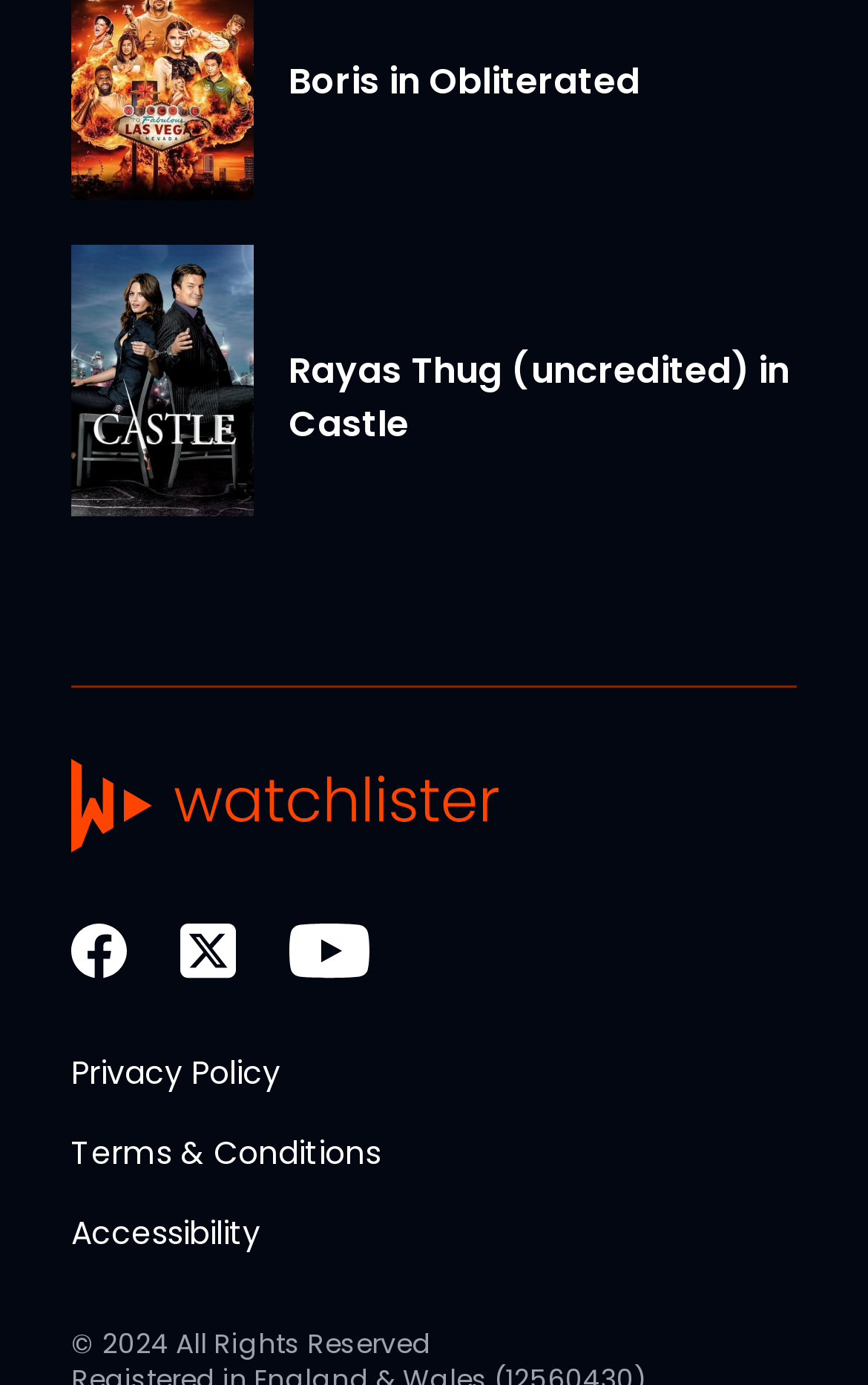Locate the bounding box of the UI element with the following description: "Toggle navigation".

None